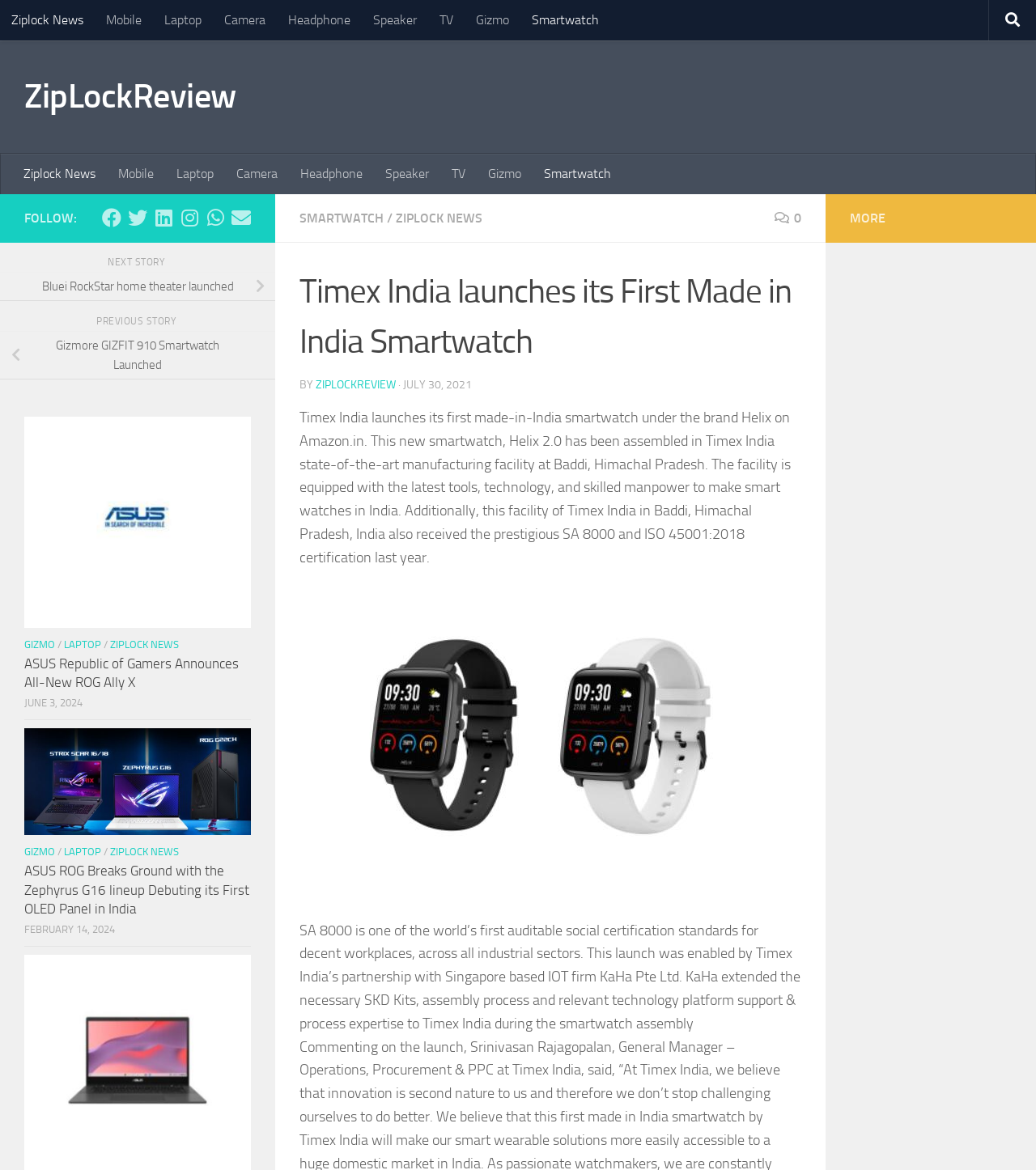Please identify the bounding box coordinates of the element that needs to be clicked to perform the following instruction: "Follow us on Facebook".

[0.098, 0.178, 0.117, 0.194]